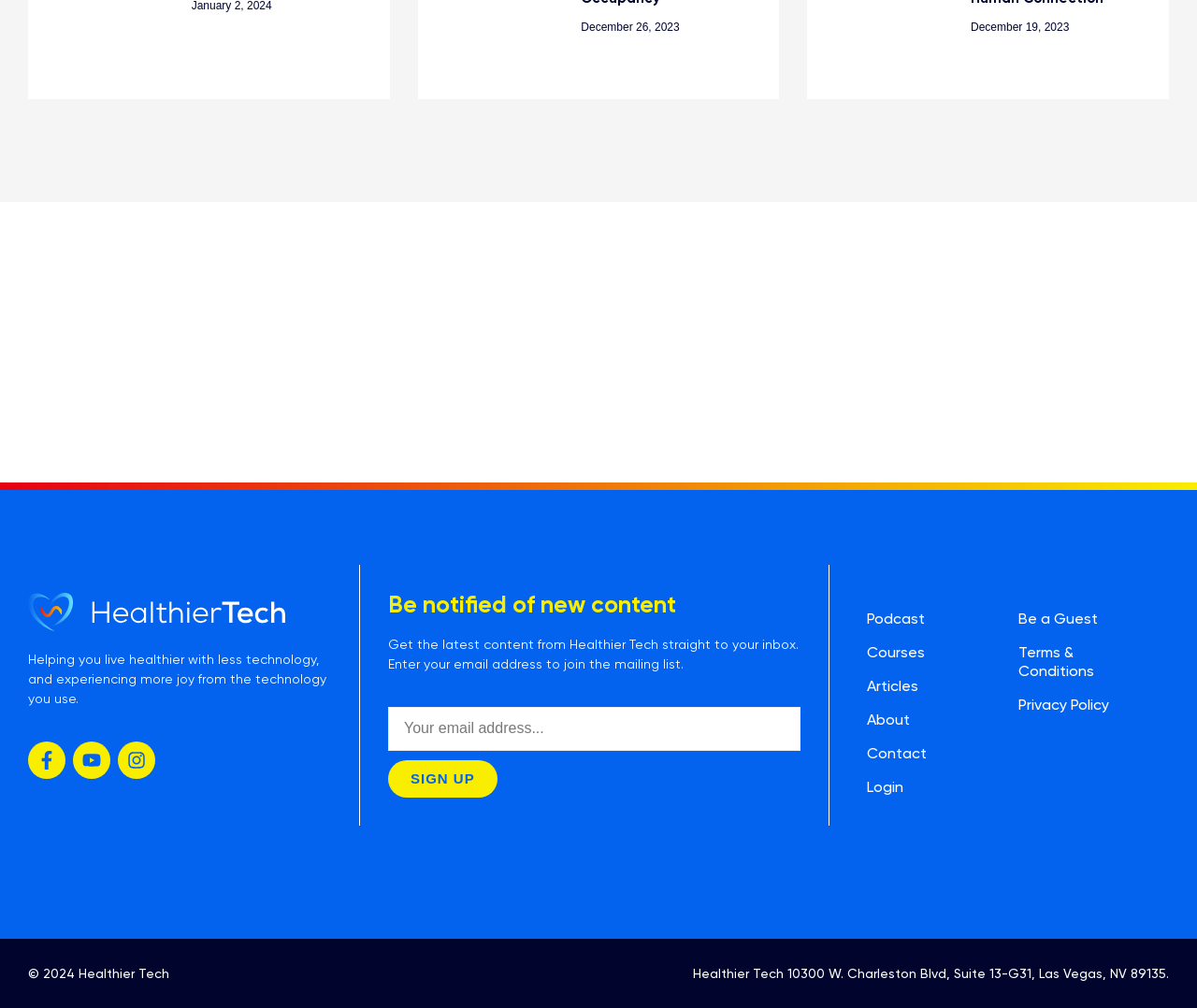Please find and report the bounding box coordinates of the element to click in order to perform the following action: "Sign up for the newsletter". The coordinates should be expressed as four float numbers between 0 and 1, in the format [left, top, right, bottom].

[0.324, 0.754, 0.415, 0.791]